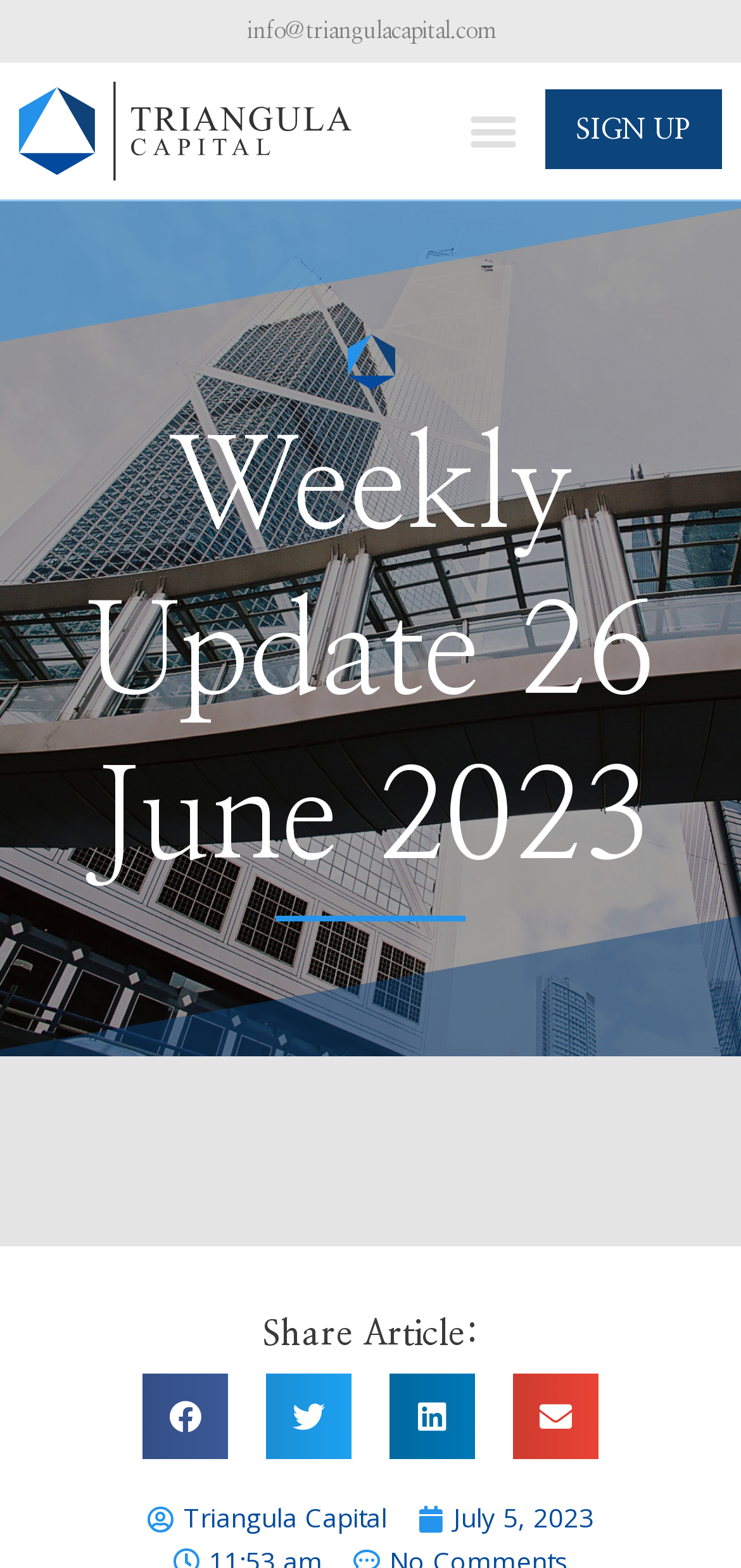Find the bounding box coordinates of the element to click in order to complete this instruction: "Contact Triangula Capital via email". The bounding box coordinates must be four float numbers between 0 and 1, denoted as [left, top, right, bottom].

[0.333, 0.011, 0.667, 0.028]